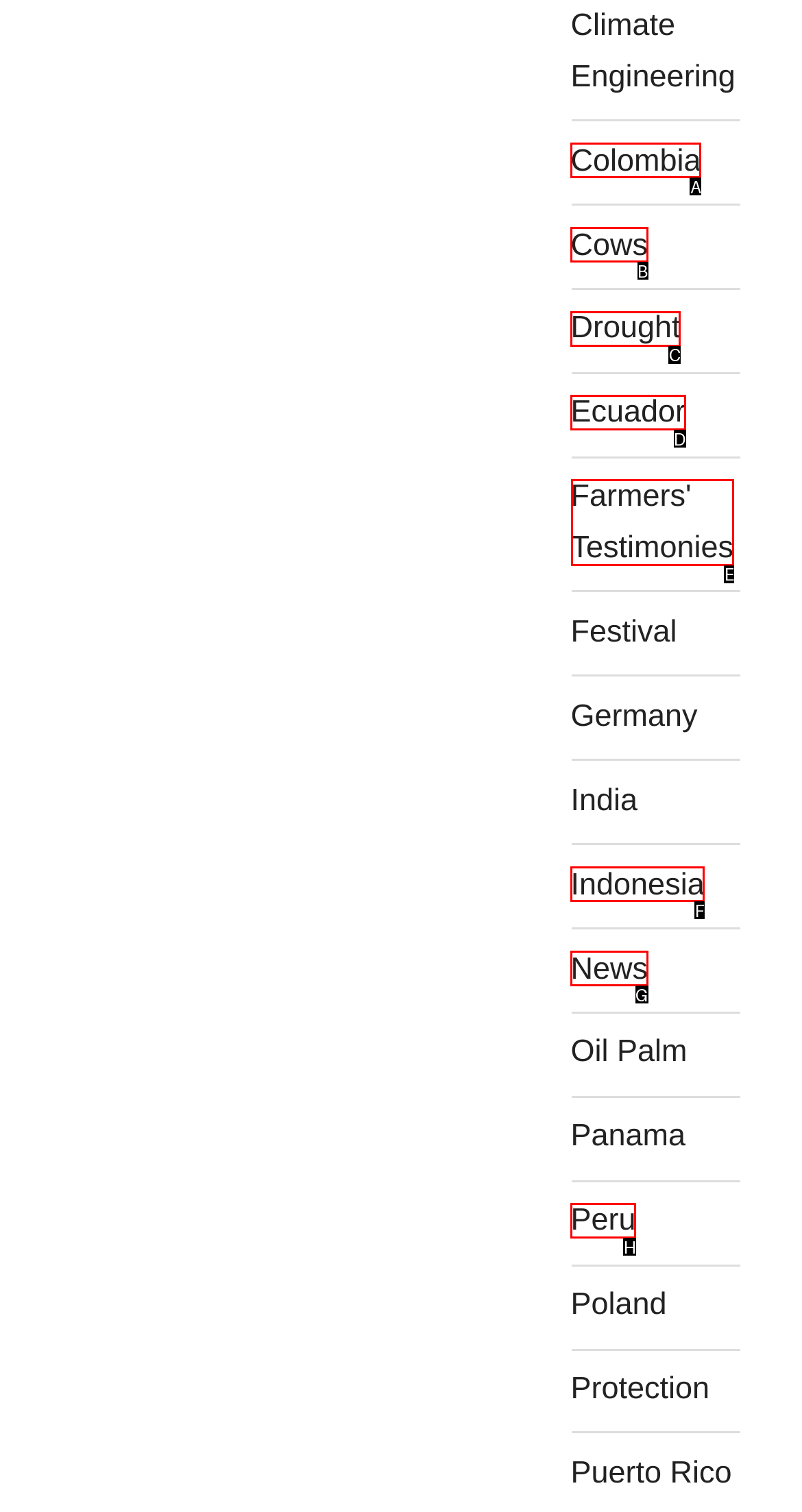Select the letter of the UI element that matches this task: Visit Farmers' Testimonies
Provide the answer as the letter of the correct choice.

E